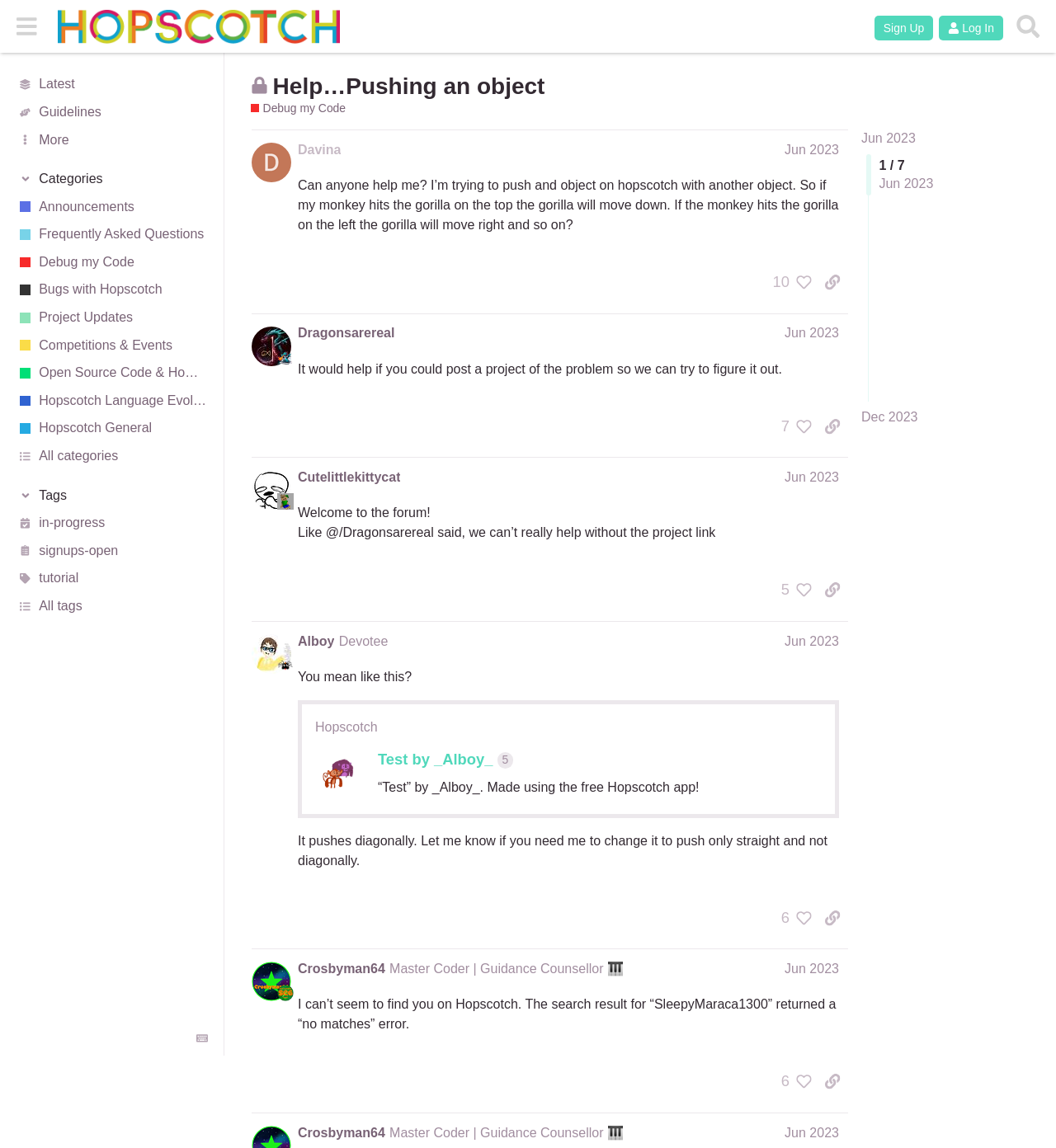Answer the question in one word or a short phrase:
How many people liked the second post?

7